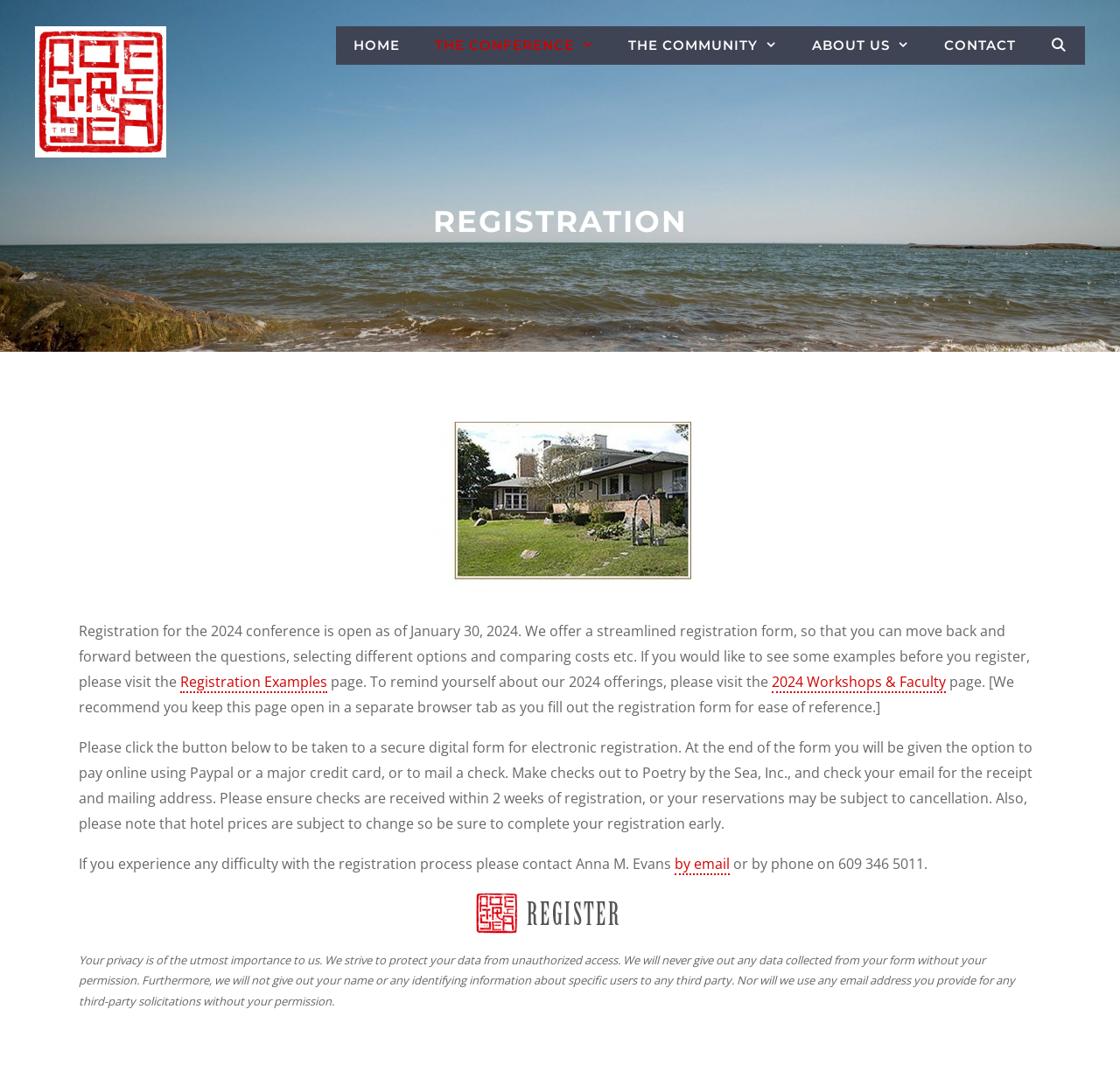What is the name of the organization hosting the conference?
Look at the image and respond to the question as thoroughly as possible.

The name of the organization is mentioned in the banner at the top of the page, and also in the text as 'Poetry by the Sea, Inc.' when discussing payment options.